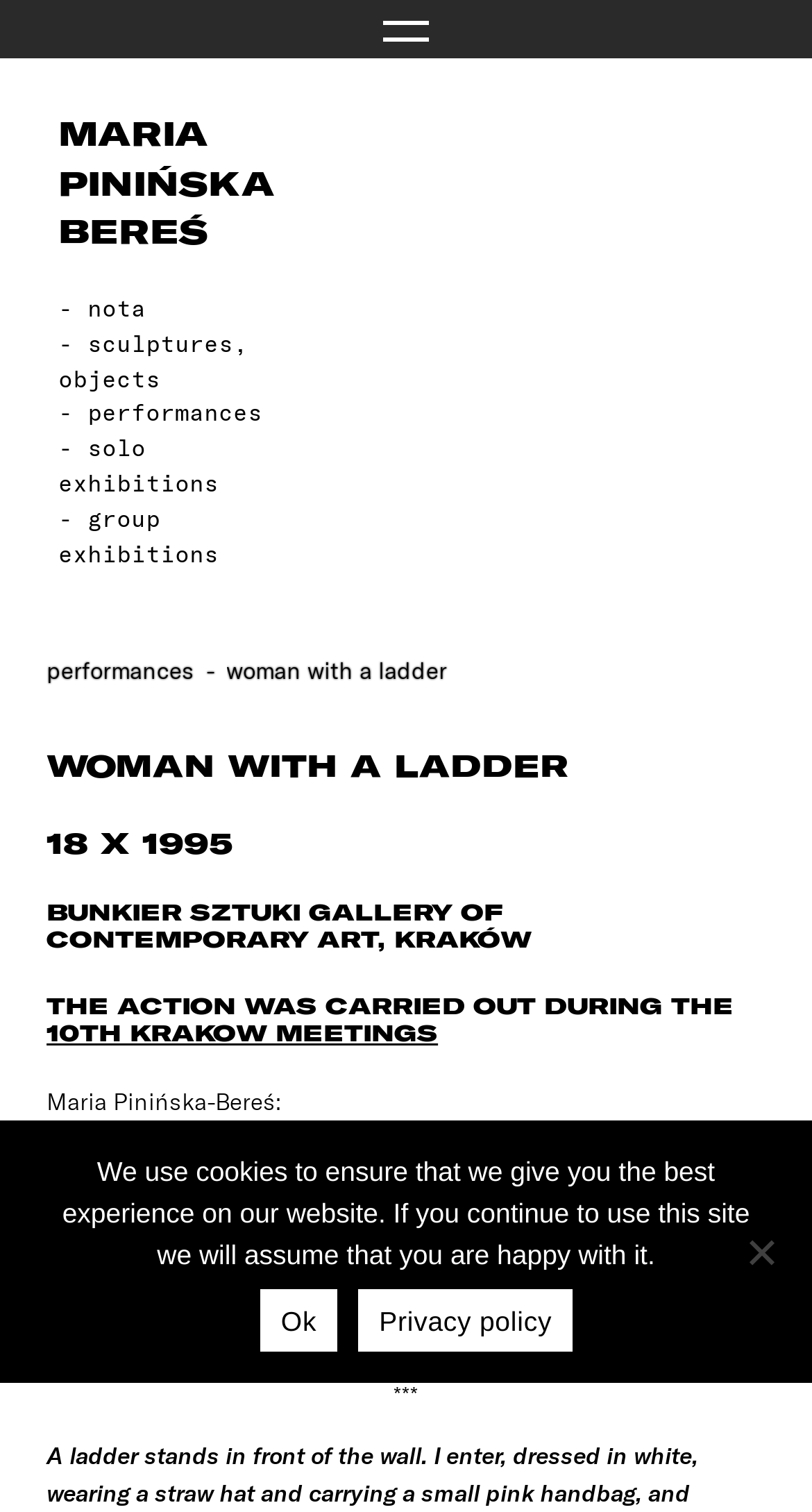Determine the bounding box coordinates of the region to click in order to accomplish the following instruction: "View the details of the 10th Krakow Meetings". Provide the coordinates as four float numbers between 0 and 1, specifically [left, top, right, bottom].

[0.057, 0.673, 0.539, 0.692]